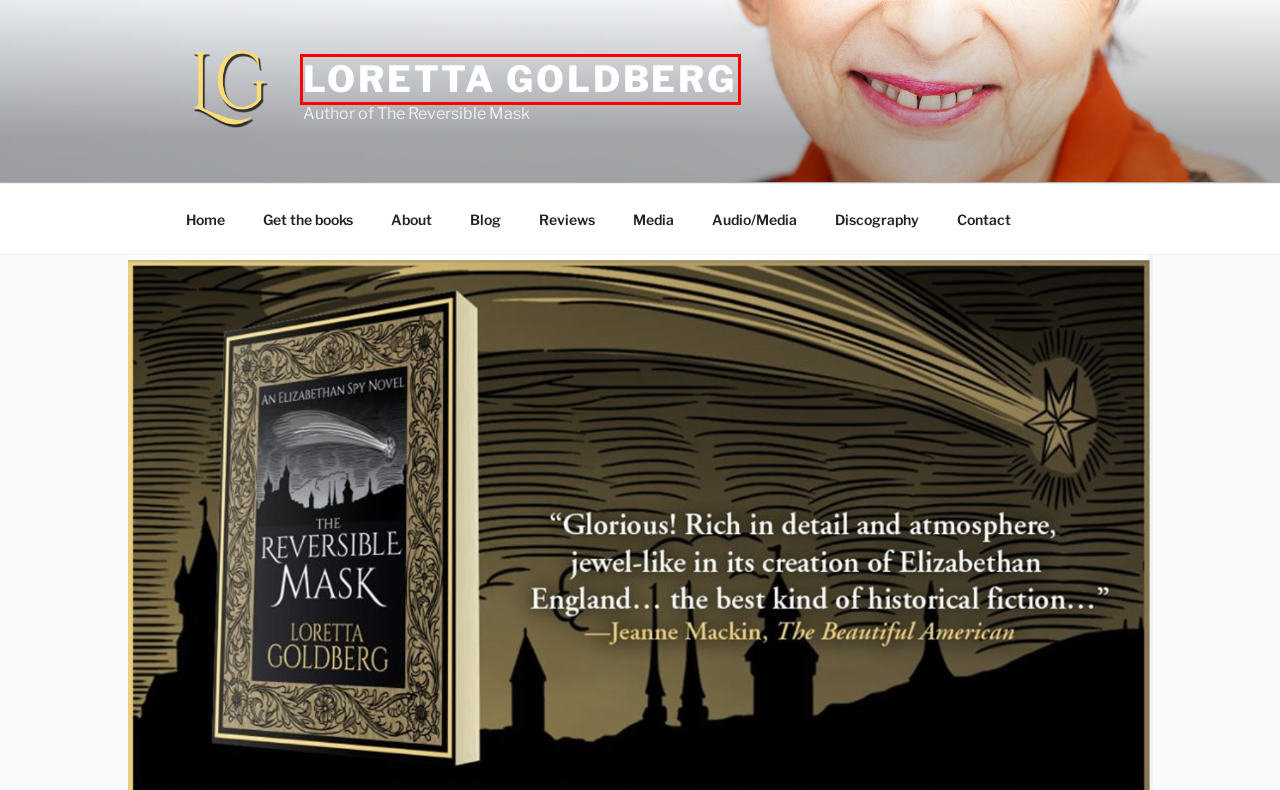Analyze the webpage screenshot with a red bounding box highlighting a UI element. Select the description that best matches the new webpage after clicking the highlighted element. Here are the options:
A. Blog - Loretta Goldberg
B. Home - Loretta Goldberg
C. August 2022 - Loretta Goldberg
D. Media Archives - Loretta Goldberg
E. March 2023 - Loretta Goldberg
F. September 2020 - Loretta Goldberg
G. Get the books - Loretta Goldberg
H. Discography - Loretta Goldberg

B